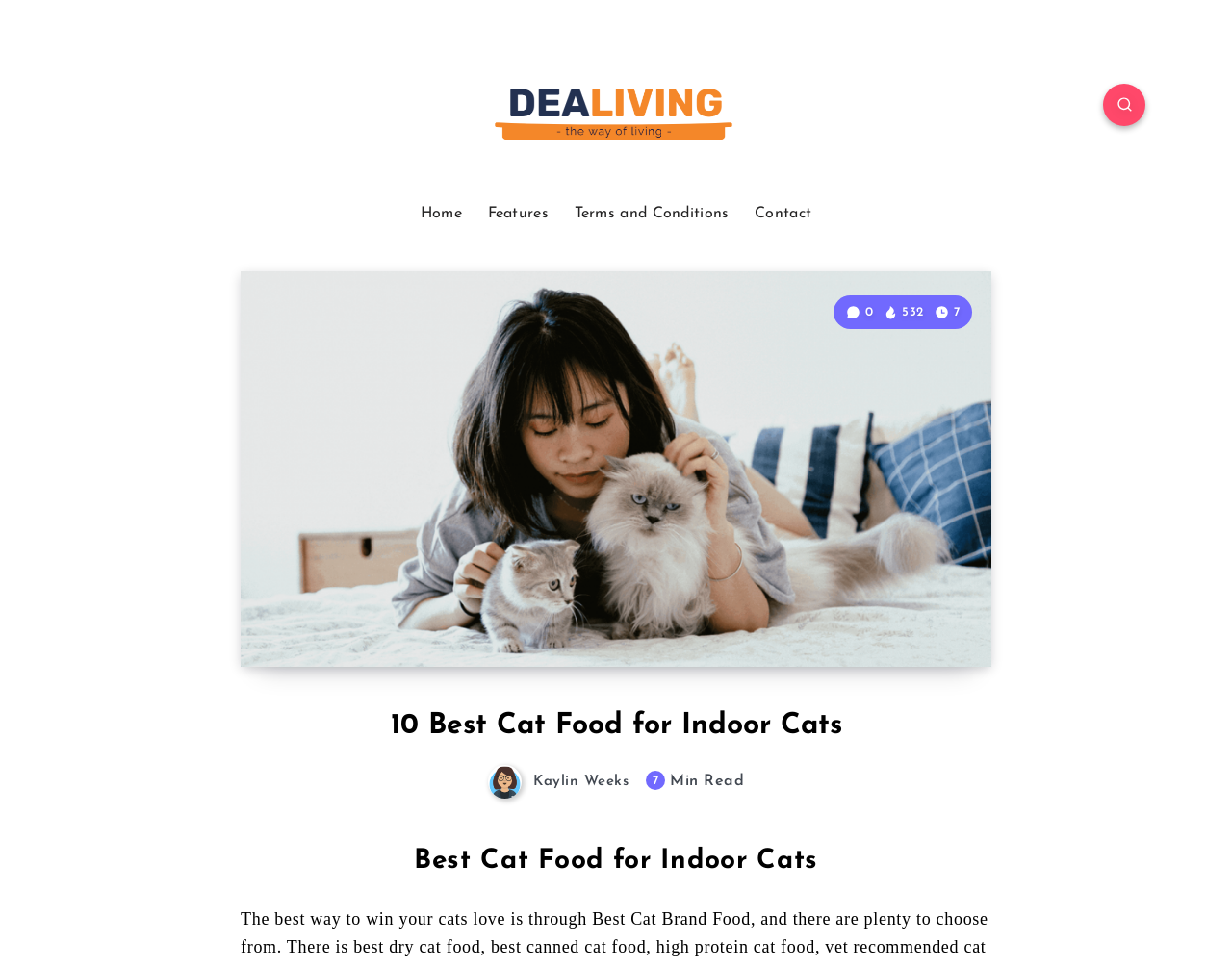Generate a thorough explanation of the webpage's elements.

The webpage is about the best cat food for indoor cats. At the top left, there is a logo of "DeaLiving" which is a link and an image. On the top right, there is a small icon which is also a link and an image. Below the logo, there is a navigation menu with four links: "Home", "Features", "Terms and Conditions", and "Contact".

The main content of the webpage is divided into two sections. The first section has a header with the title "10 Best Cat Food for Indoor Cats" and a subheading "Best Cat Food for Indoor Cats". Below the header, there is a section with an author's name "Kaylin Weeks" and a text "Min Read".

The second section is the main article, which is not fully described in the accessibility tree. However, based on the provided information, it seems that the article has a reading time of 7 minutes and has been viewed 532 times. There are also some images and links within the article, but their content is not specified.